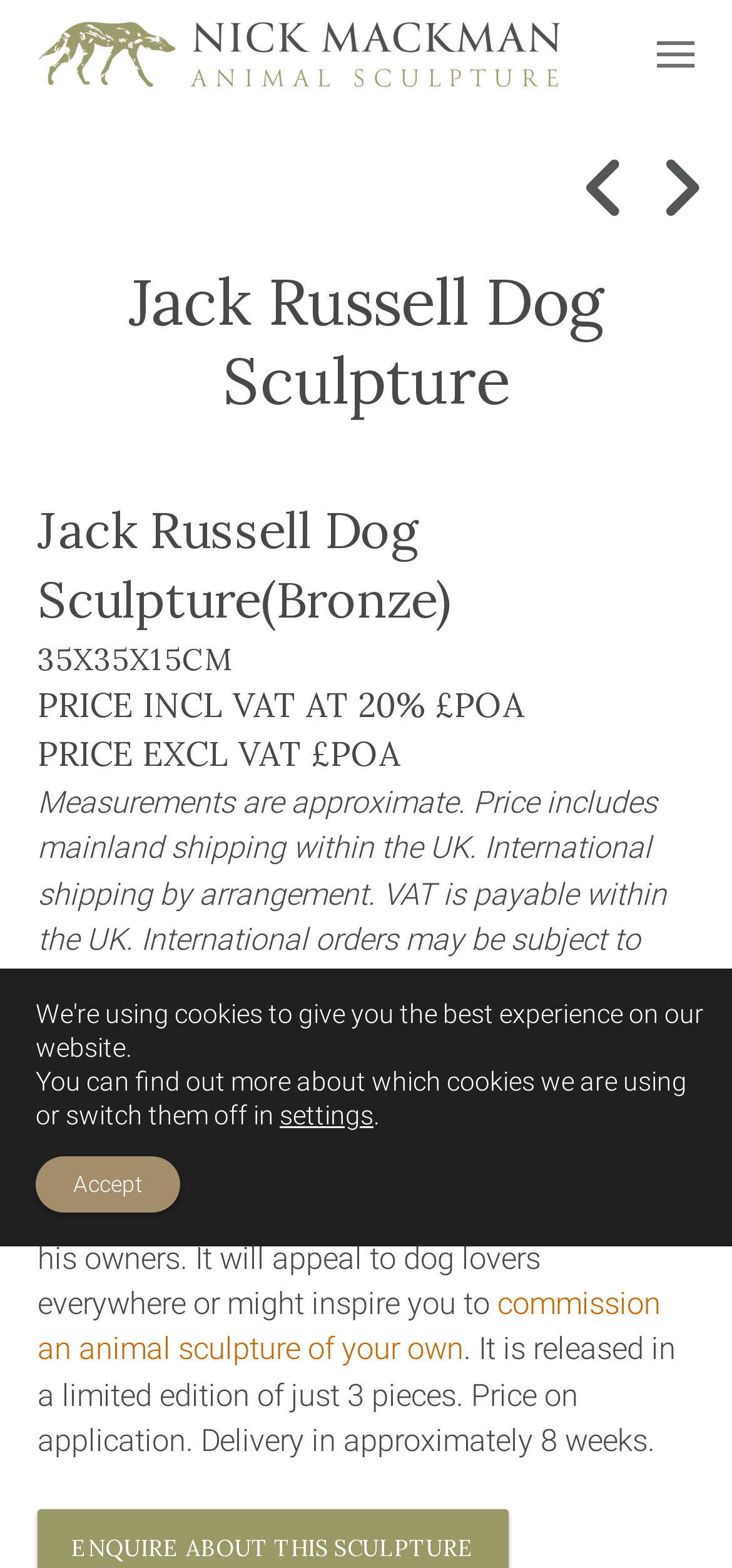What is the material of the Jack Russell dog sculpture?
Please answer the question as detailed as possible.

I determined the answer by looking at the heading 'Jack Russell Dog Sculpture(Bronze)' which indicates that the material of the sculpture is bronze.